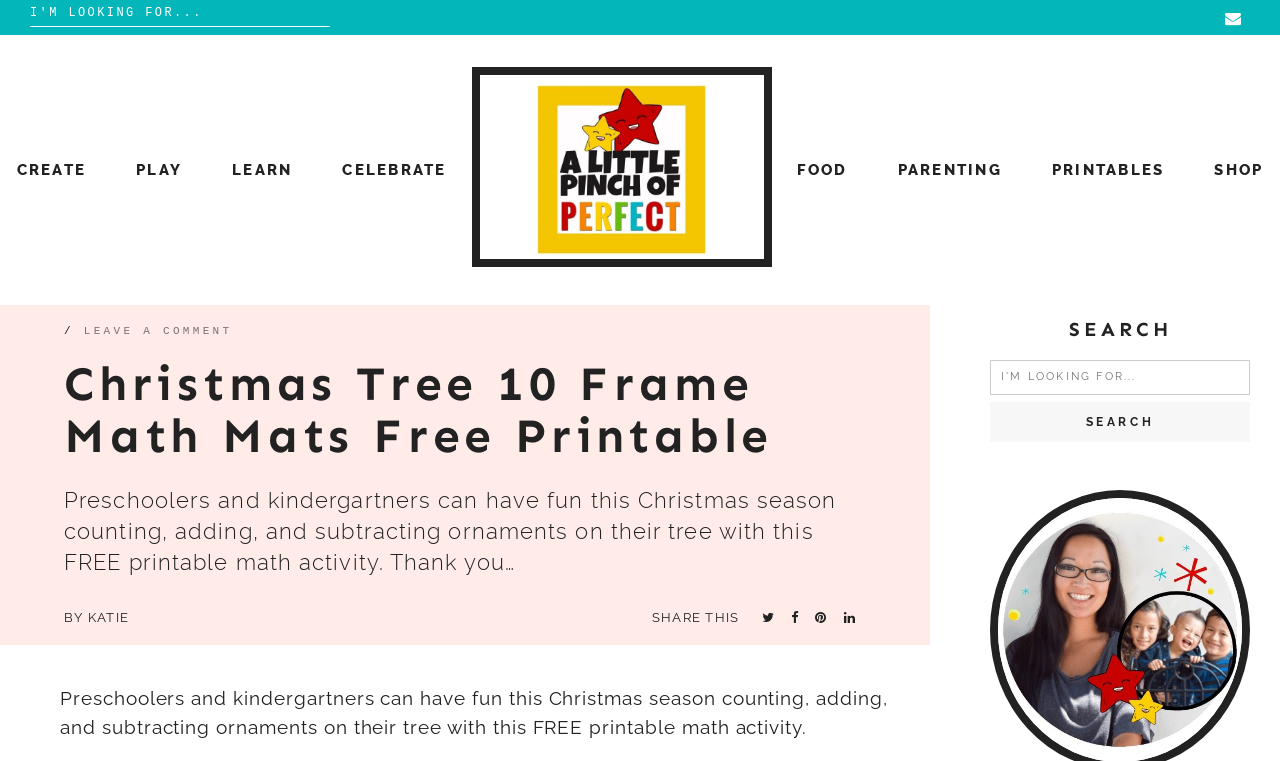What is the position of the logo?
Give a comprehensive and detailed explanation for the question.

The position of the logo can be inferred from the bounding box coordinates of the logo element, which suggests that the logo is located at the top left of the webpage.